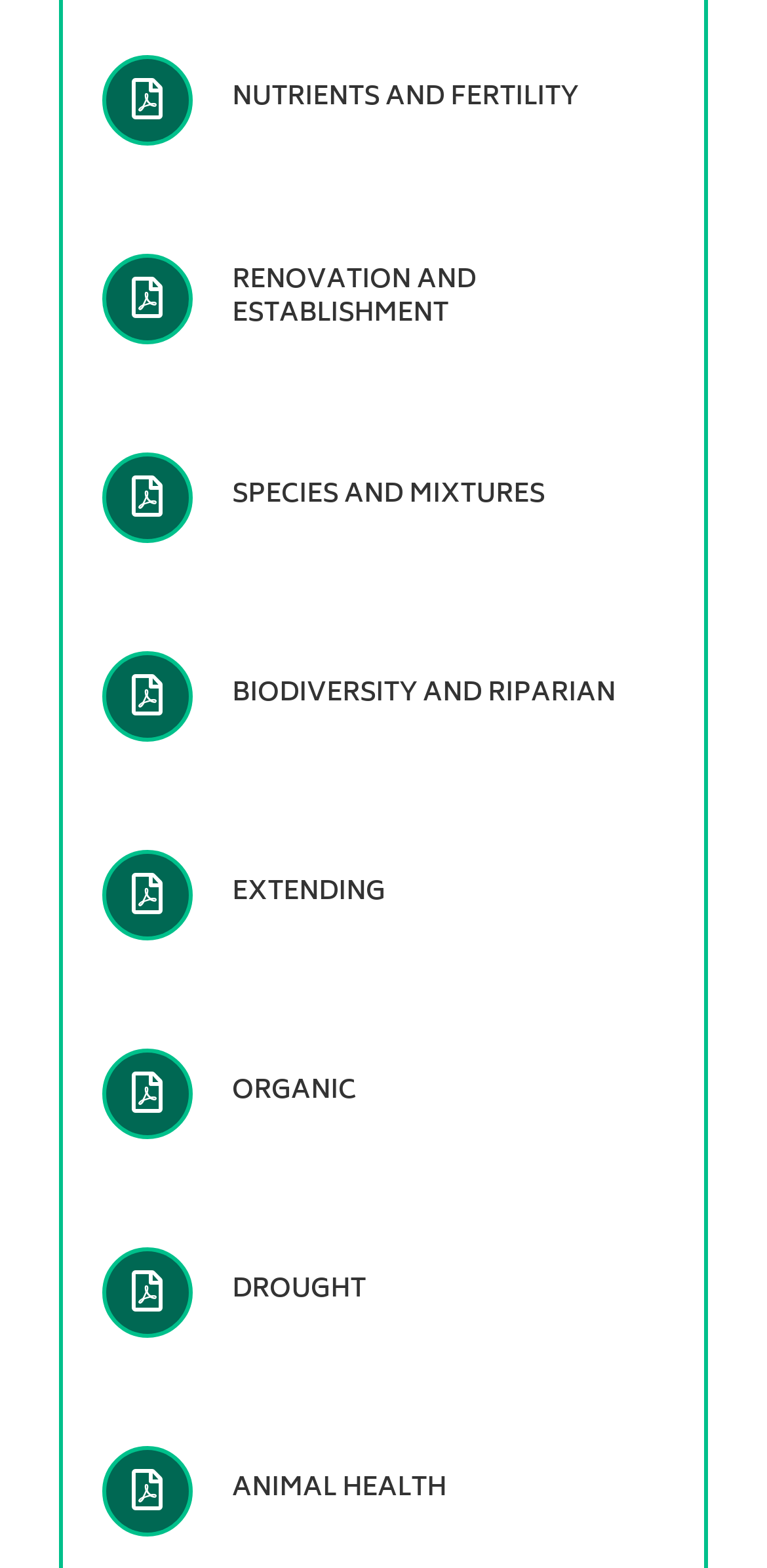Please identify the bounding box coordinates for the region that you need to click to follow this instruction: "view RENOVATION AND ESTABLISHMENT".

[0.133, 0.162, 0.867, 0.22]